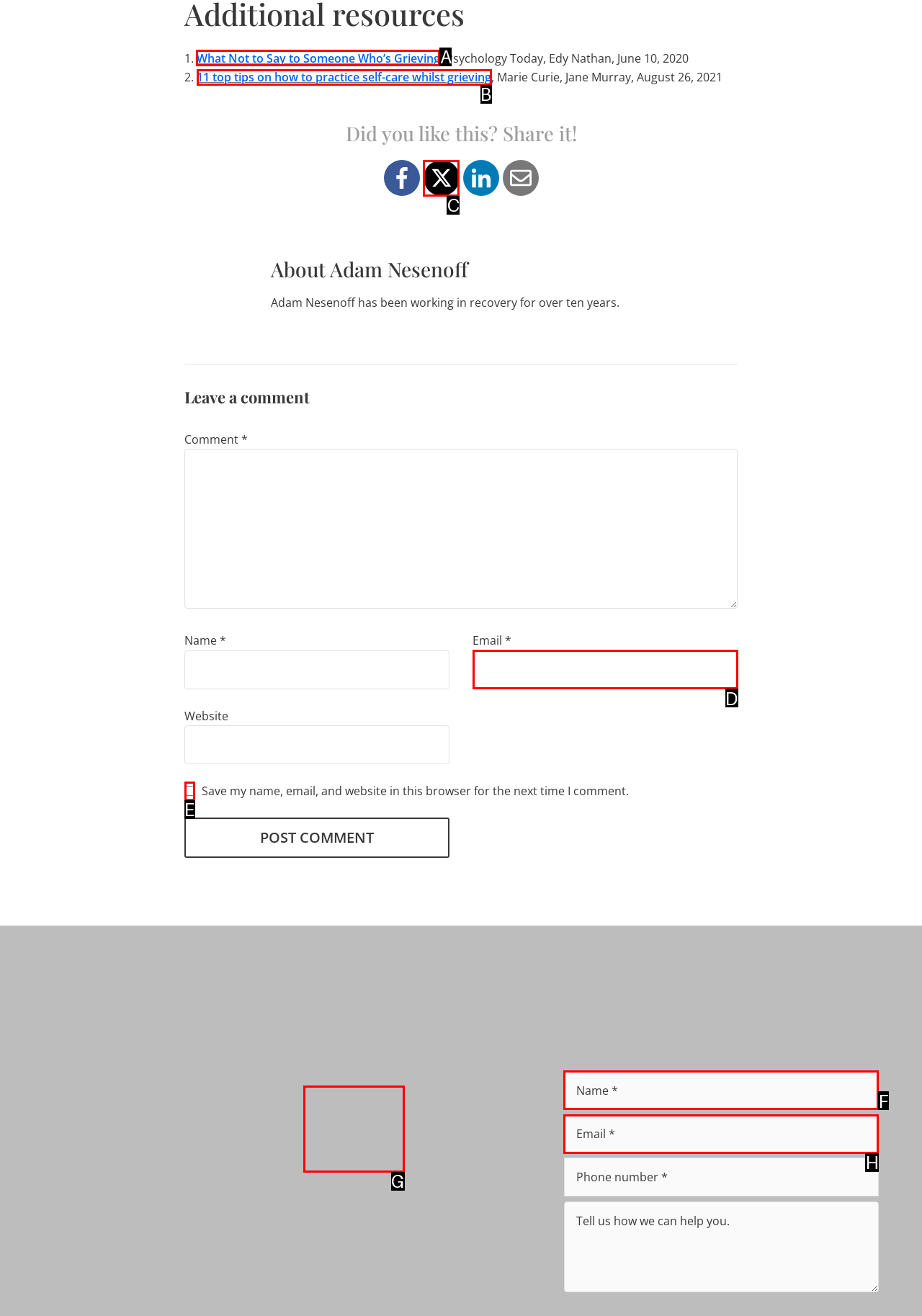Identify the correct HTML element to click for the task: Click on the 'What Not to Say to Someone Who’s Grieving' link. Provide the letter of your choice.

A